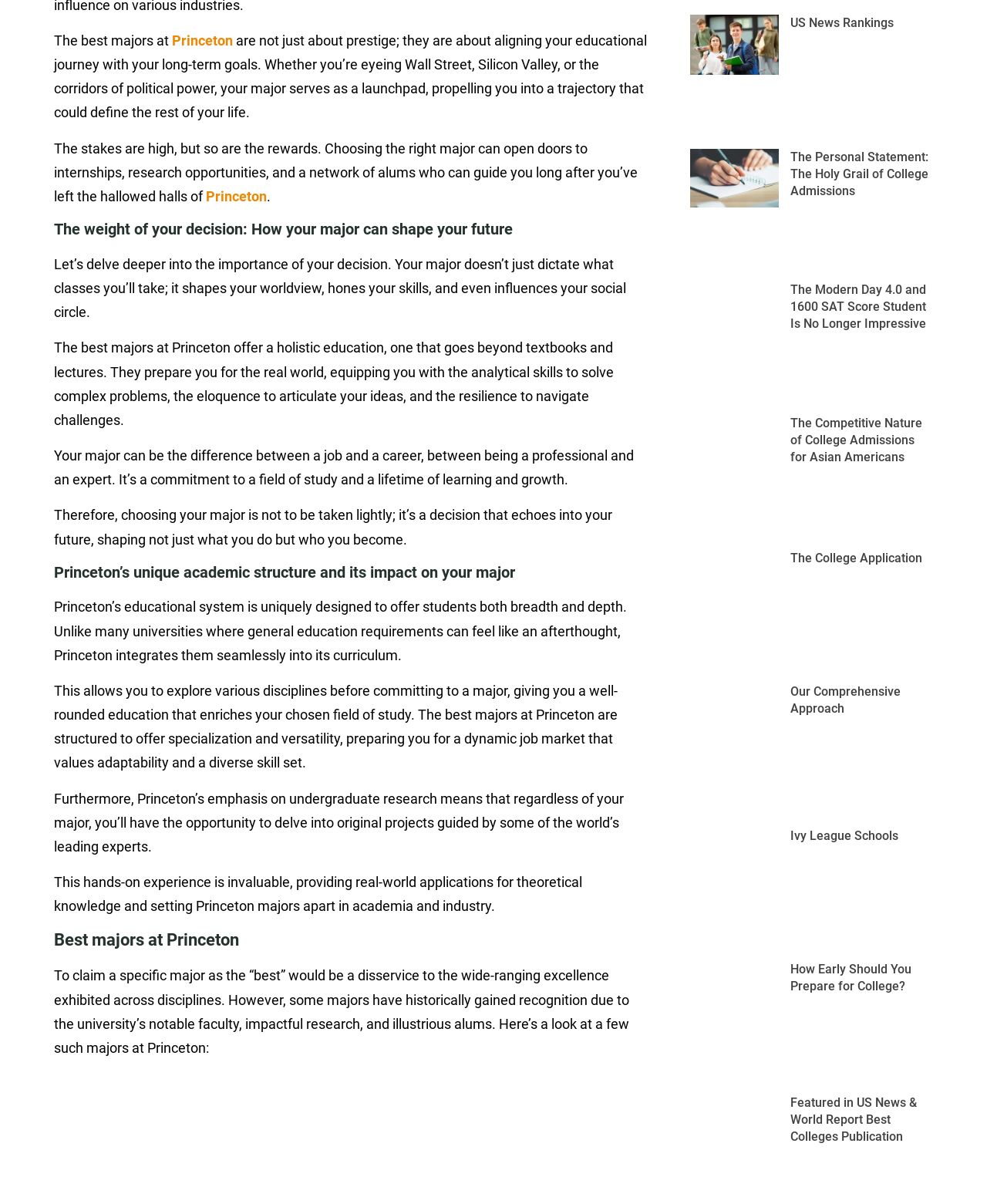Please determine the bounding box coordinates for the element with the description: "Caltech Diversity Statistics".

[0.805, 0.437, 0.912, 0.465]